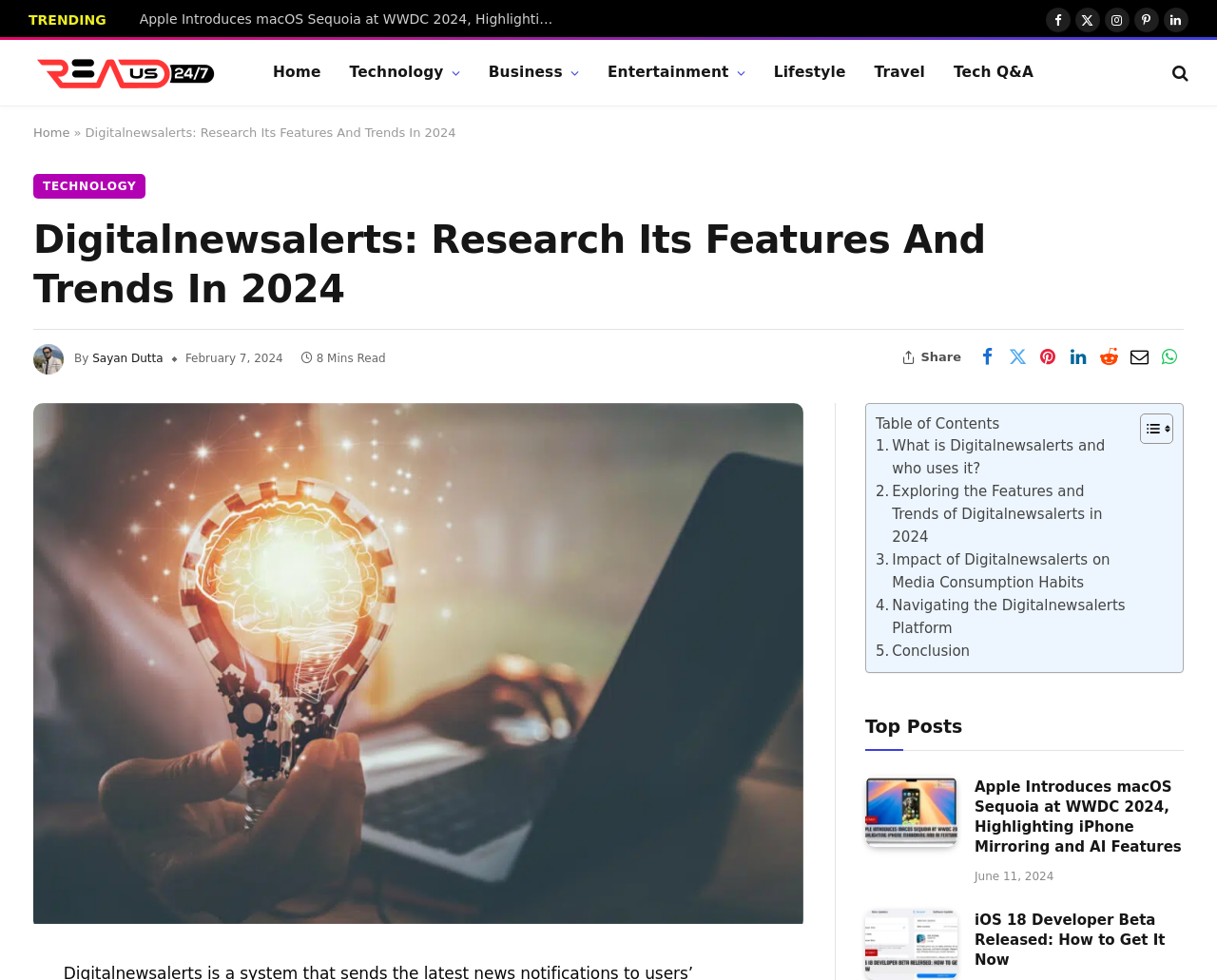Utilize the details in the image to thoroughly answer the following question: What is the purpose of the 'get_ready_bell:client_pulse' button?

I found the 'get_ready_bell:client_pulse' button on the webpage, but its purpose is not explicitly stated. It might be related to notifications or updates, but without further context, I couldn't determine its exact function.